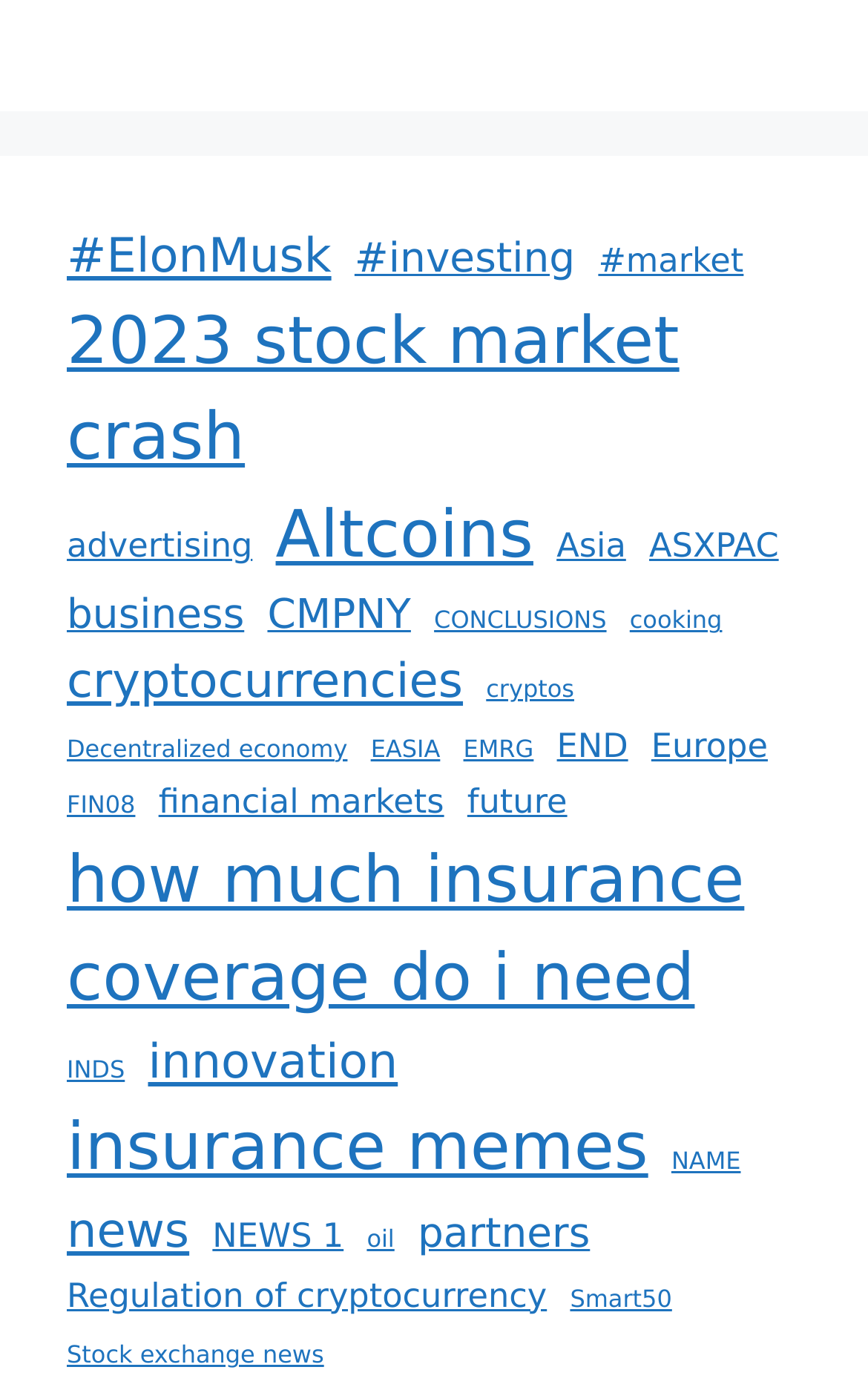What is the topic of the first link?
Using the details shown in the screenshot, provide a comprehensive answer to the question.

The first link has the text '#ElonMusk (6 items)' and is located at the top-left of the webpage, indicating that the topic of this link is related to Elon Musk.